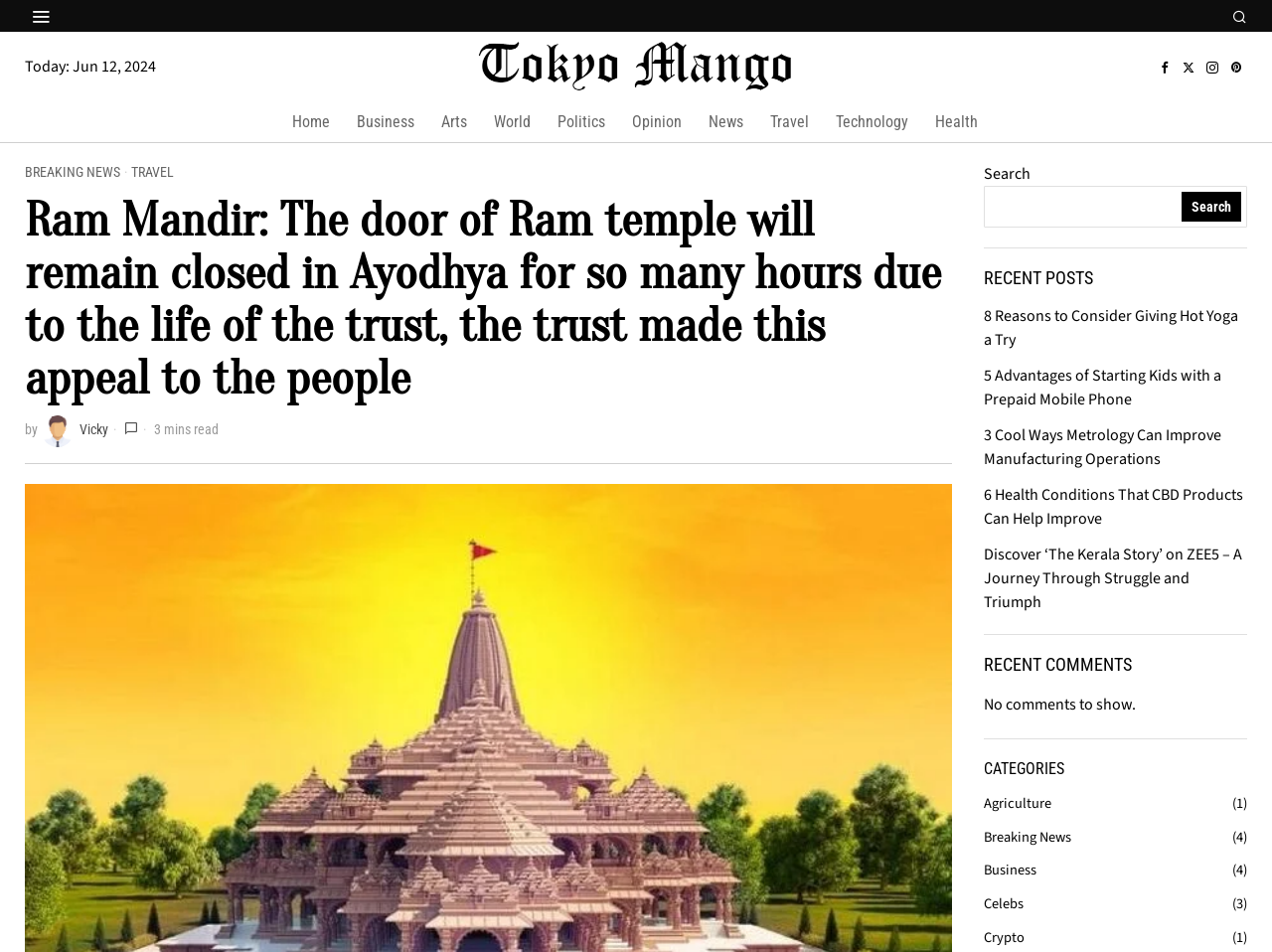Please answer the following question as detailed as possible based on the image: 
What is the purpose of the search bar?

The search bar is located at the top right of the webpage, and it has a placeholder text that says 'Search'. This suggests that the purpose of the search bar is to allow users to search for content on the website.